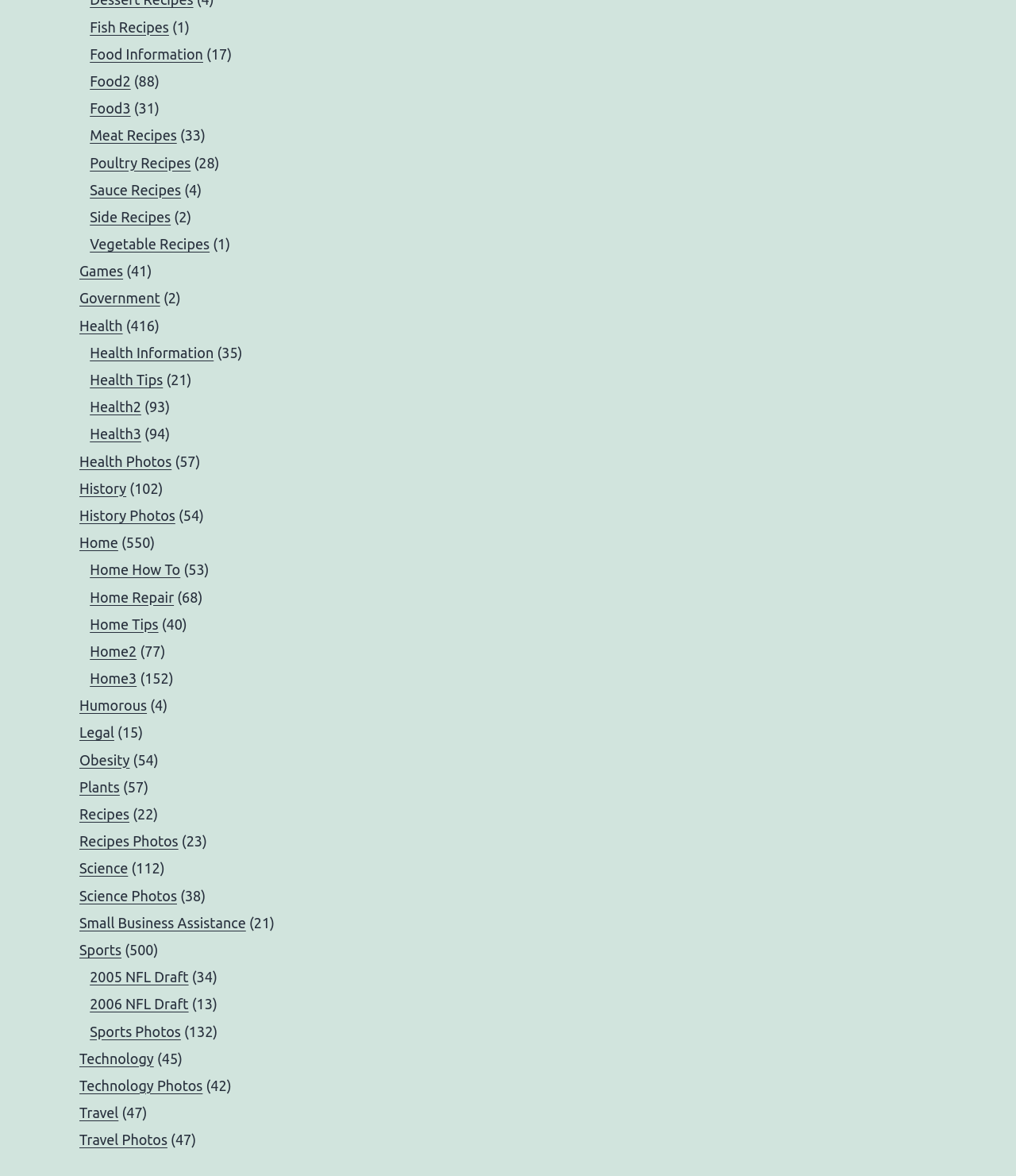Please indicate the bounding box coordinates of the element's region to be clicked to achieve the instruction: "Set color stop 1". Provide the coordinates as four float numbers between 0 and 1, i.e., [left, top, right, bottom].

None